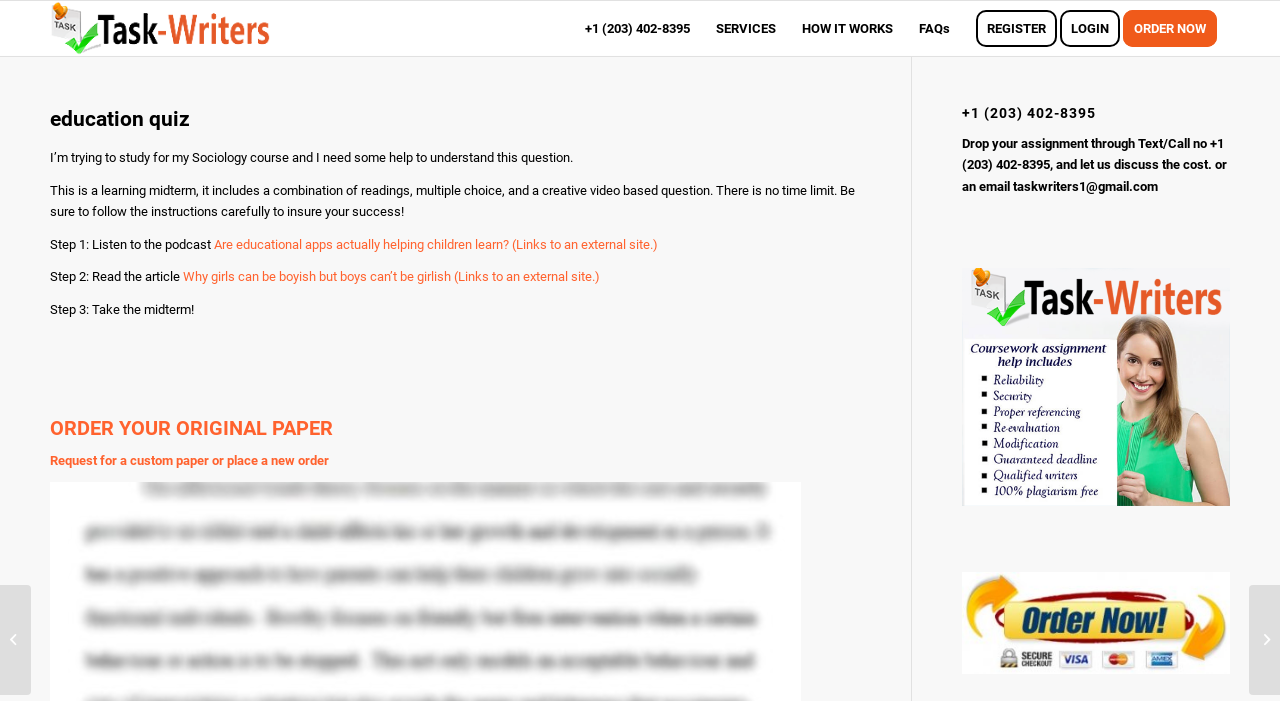How many external links are provided for reading materials?
From the image, provide a succinct answer in one word or a short phrase.

2